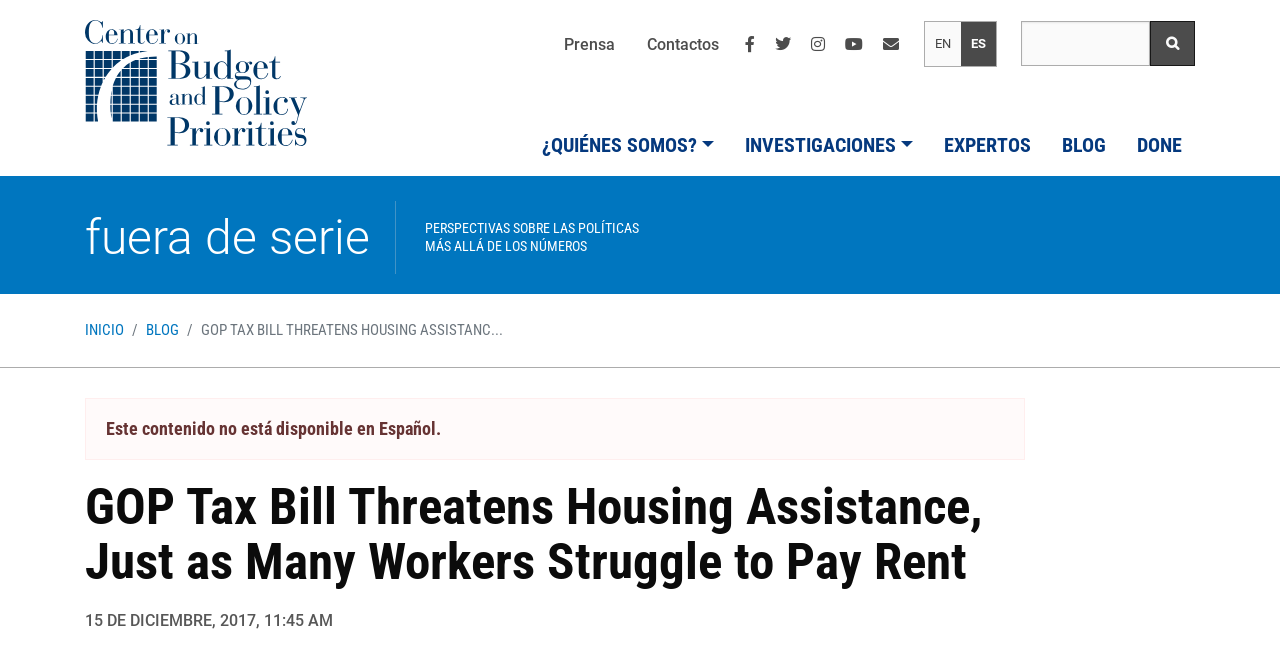Utilize the information from the image to answer the question in detail:
How many social media links are available?

I counted the number of social media links in the 'Social Menu' navigation section, which includes Facebook, Twitter, Instagram, YouTube, and Newsletter.